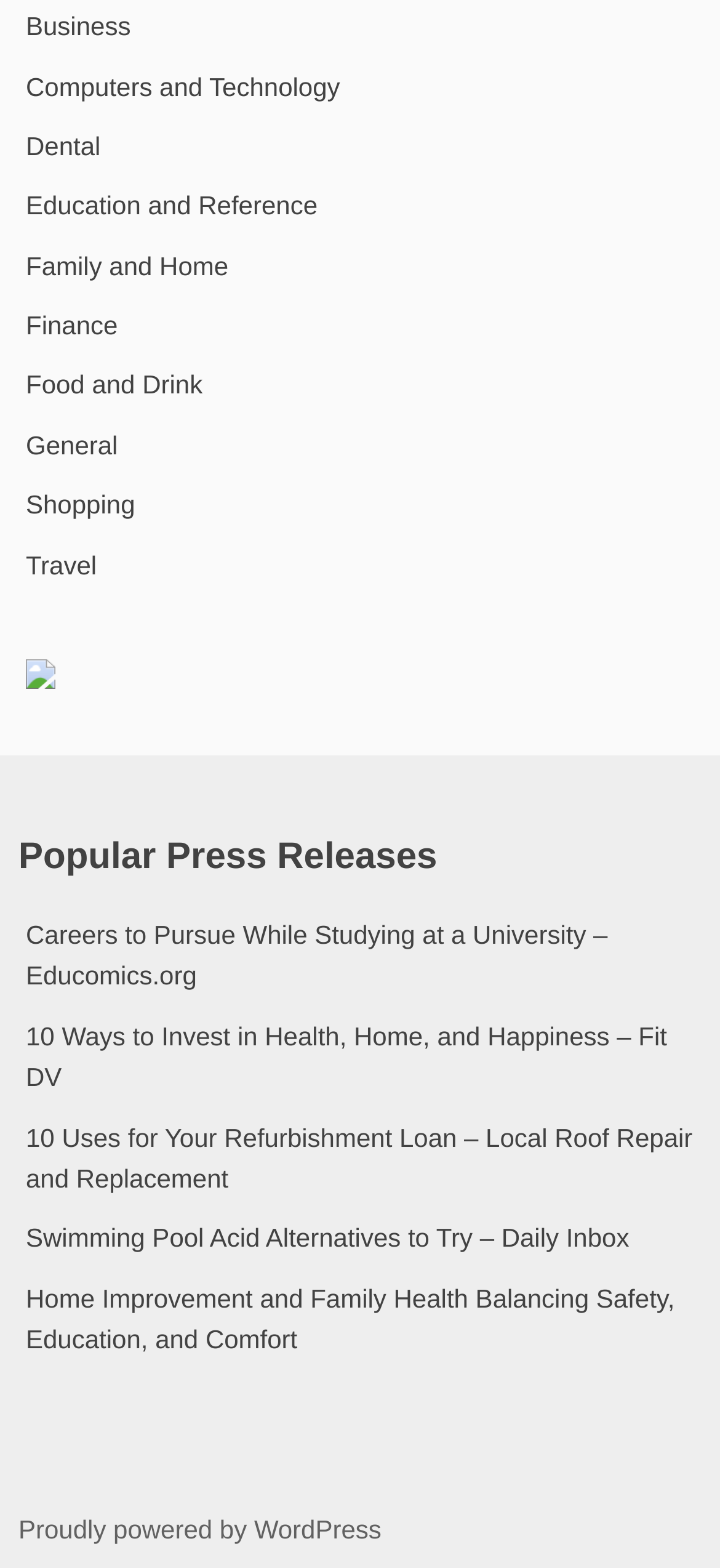What is the purpose of the website?
Refer to the screenshot and respond with a concise word or phrase.

Press release sharing